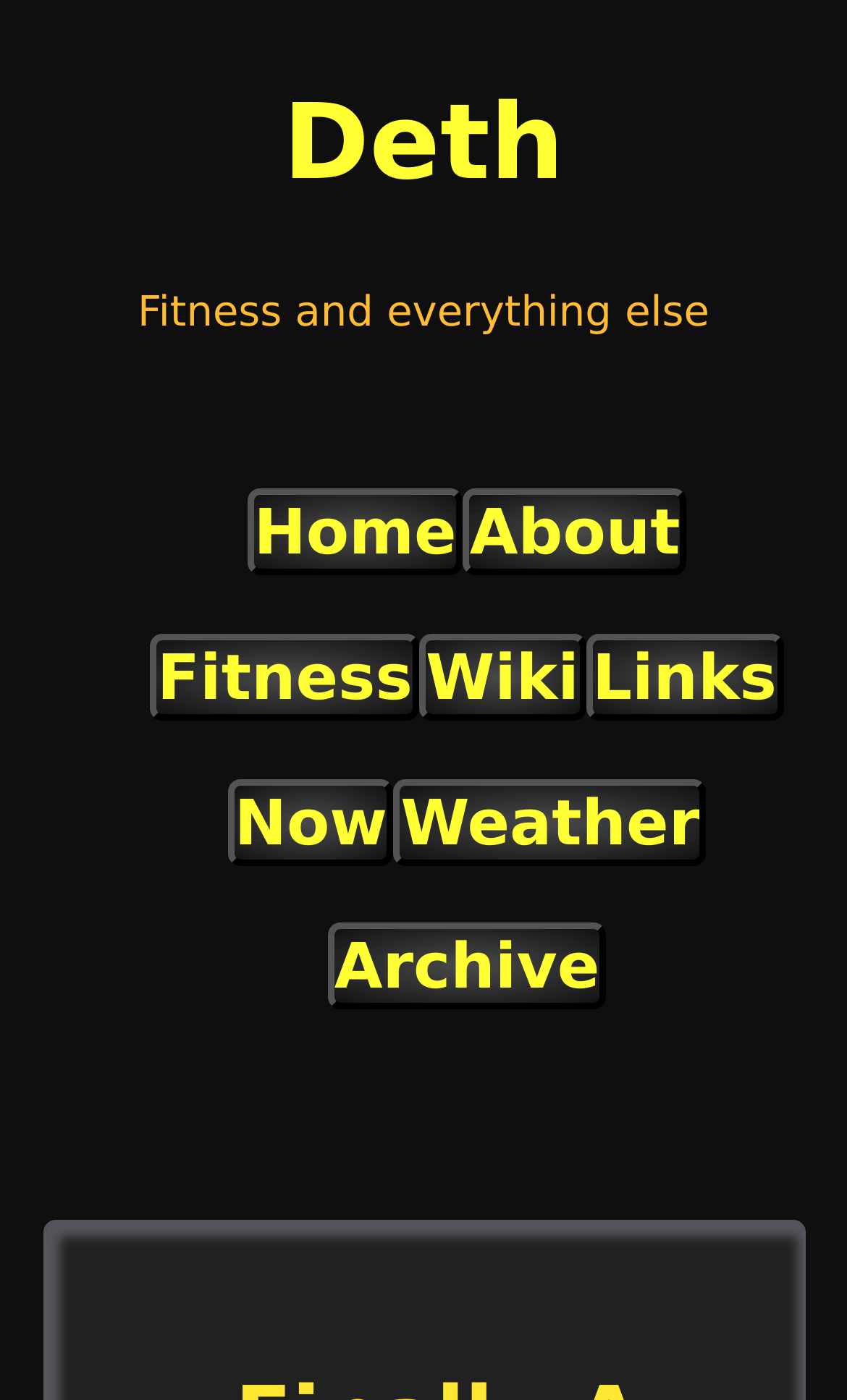Please locate the bounding box coordinates of the element that should be clicked to complete the given instruction: "go to home page".

[0.292, 0.349, 0.547, 0.411]